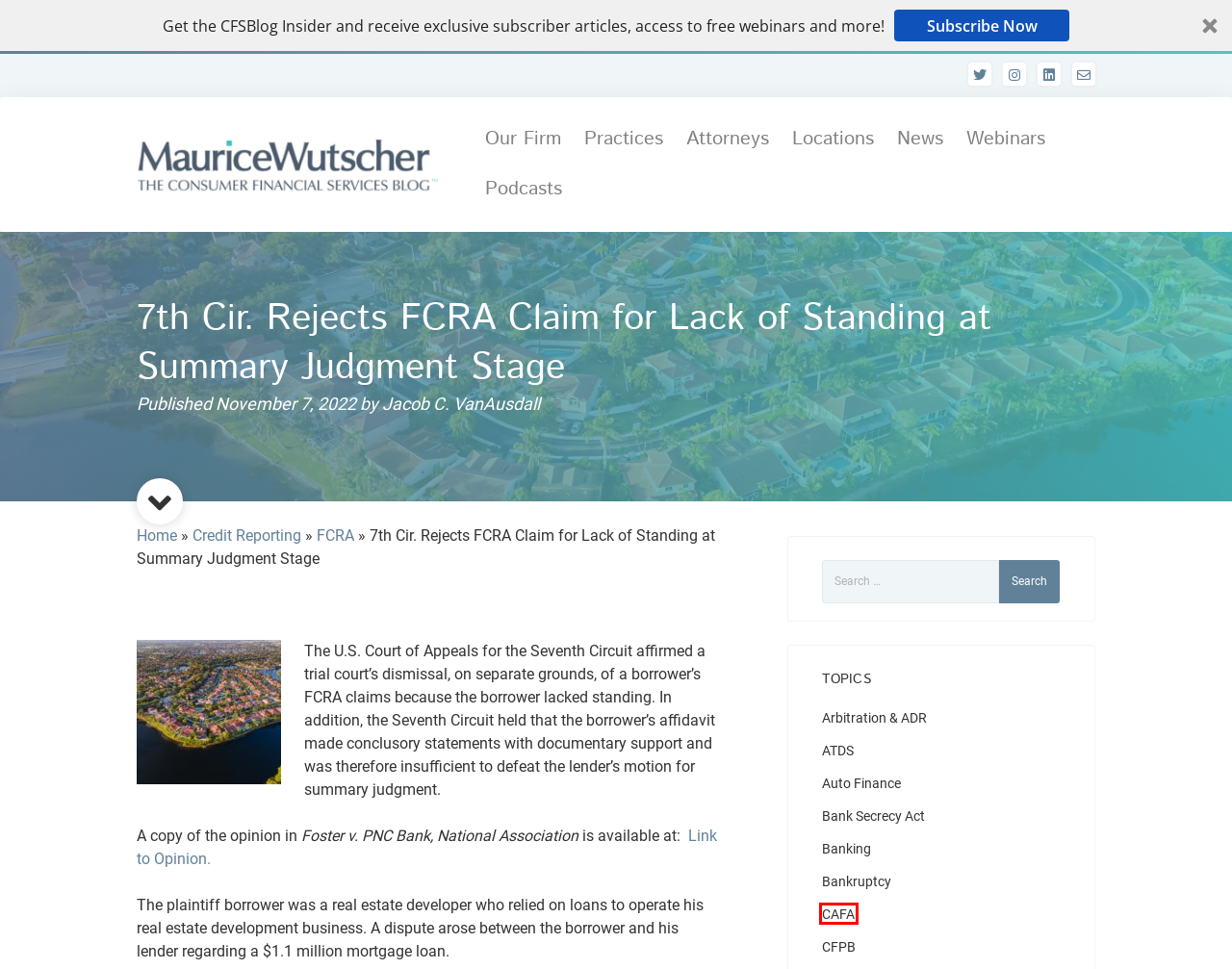Review the webpage screenshot provided, noting the red bounding box around a UI element. Choose the description that best matches the new webpage after clicking the element within the bounding box. The following are the options:
A. Bankruptcy Archives | The Consumer Financial Services Blog
B. ATDS Archives | The Consumer Financial Services Blog
C. Practices - Maurice Wutscher
D. Arbitration & ADR Archives | The Consumer Financial Services Blog
E. FCRA Archives | The Consumer Financial Services Blog
F. CFPB Archives | The Consumer Financial Services Blog
G. CAFA Archives | The Consumer Financial Services Blog
H. Credit Reporting Archives | The Consumer Financial Services Blog

G